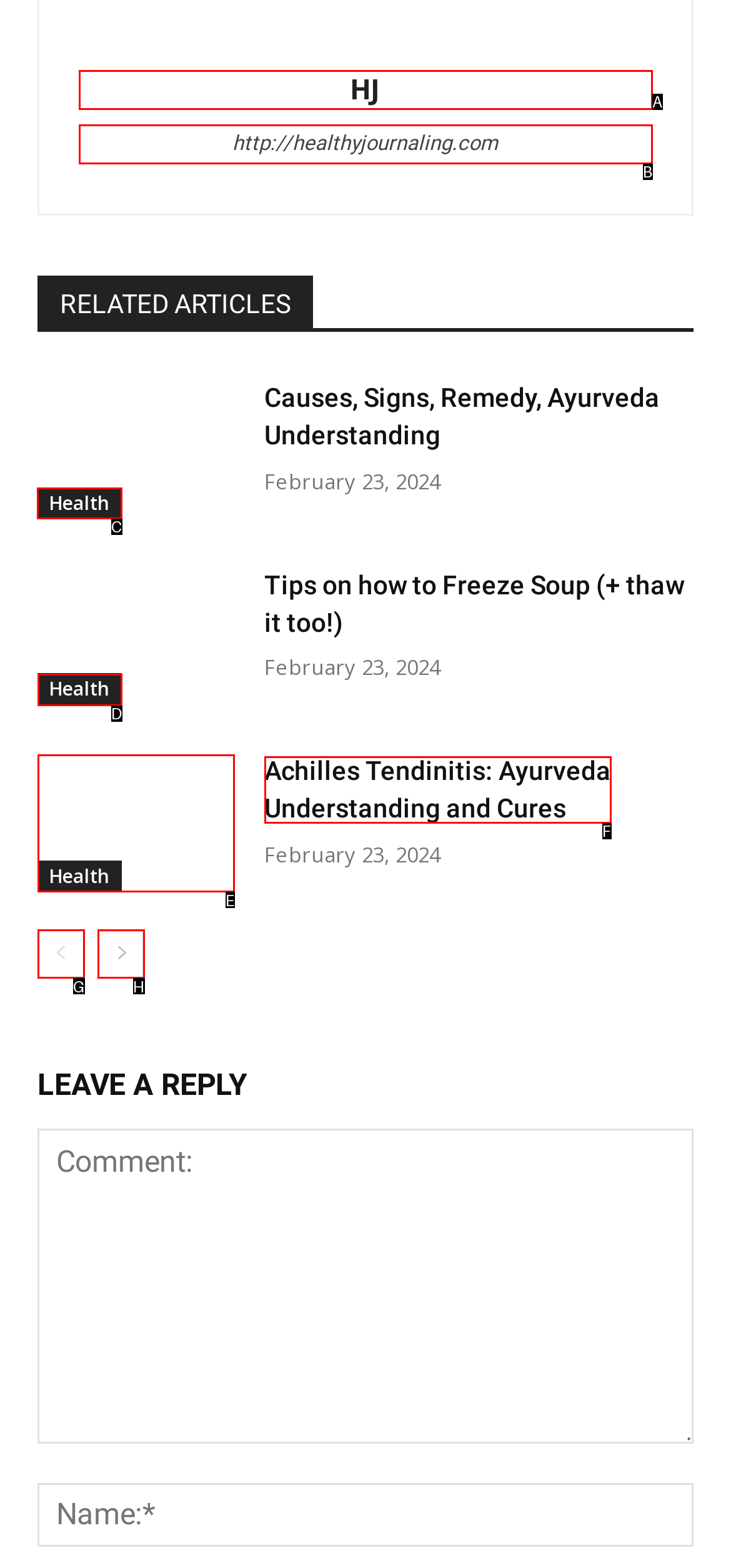Identify the correct option to click in order to accomplish the task: Go to the 'Health' category Provide your answer with the letter of the selected choice.

C